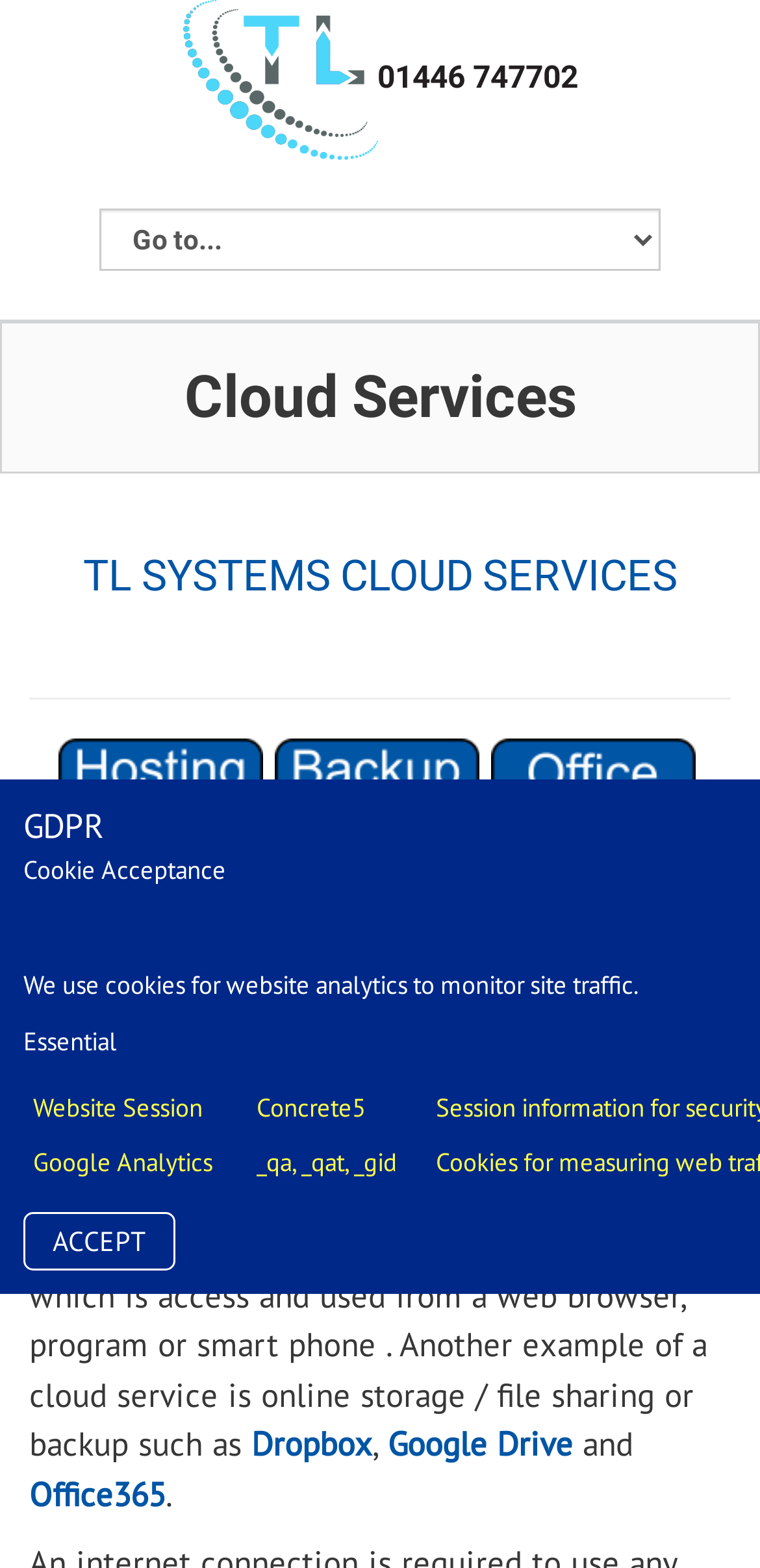Summarize the webpage in an elaborate manner.

The webpage is about TL Systems, a company that provides various cloud services. At the top left corner, there is a logo of TL Systems, accompanied by a link with the company's phone number. 

Below the logo, there is a combobox and a heading that reads "Cloud Services". Underneath, there is a larger heading that says "TL SYSTEMS CLOUD SERVICES". 

The main content of the webpage is divided into four sections, each with a link and an accompanying image. The sections are arranged horizontally and describe different cloud services offered by TL Systems, including website and email hosting, secure encrypted online backup and storage, Office 365 and cloud services, and cloud storage and file sharing across the internet using encryption.

Below these sections, there is a horizontal separator, followed by a heading that asks "WHAT IS THE CLOUD?" and a series of paragraphs that explain the concept of cloud services in simple terms, using examples such as email services like Hotmail and Gmail, and online storage/file sharing services like Dropbox and Google Drive.

At the bottom of the webpage, there are some additional sections, including a mention of GDPR, a cookie acceptance notice, and a table that lists the types of cookies used on the website. Finally, there is an "ACCEPT" button at the bottom right corner.